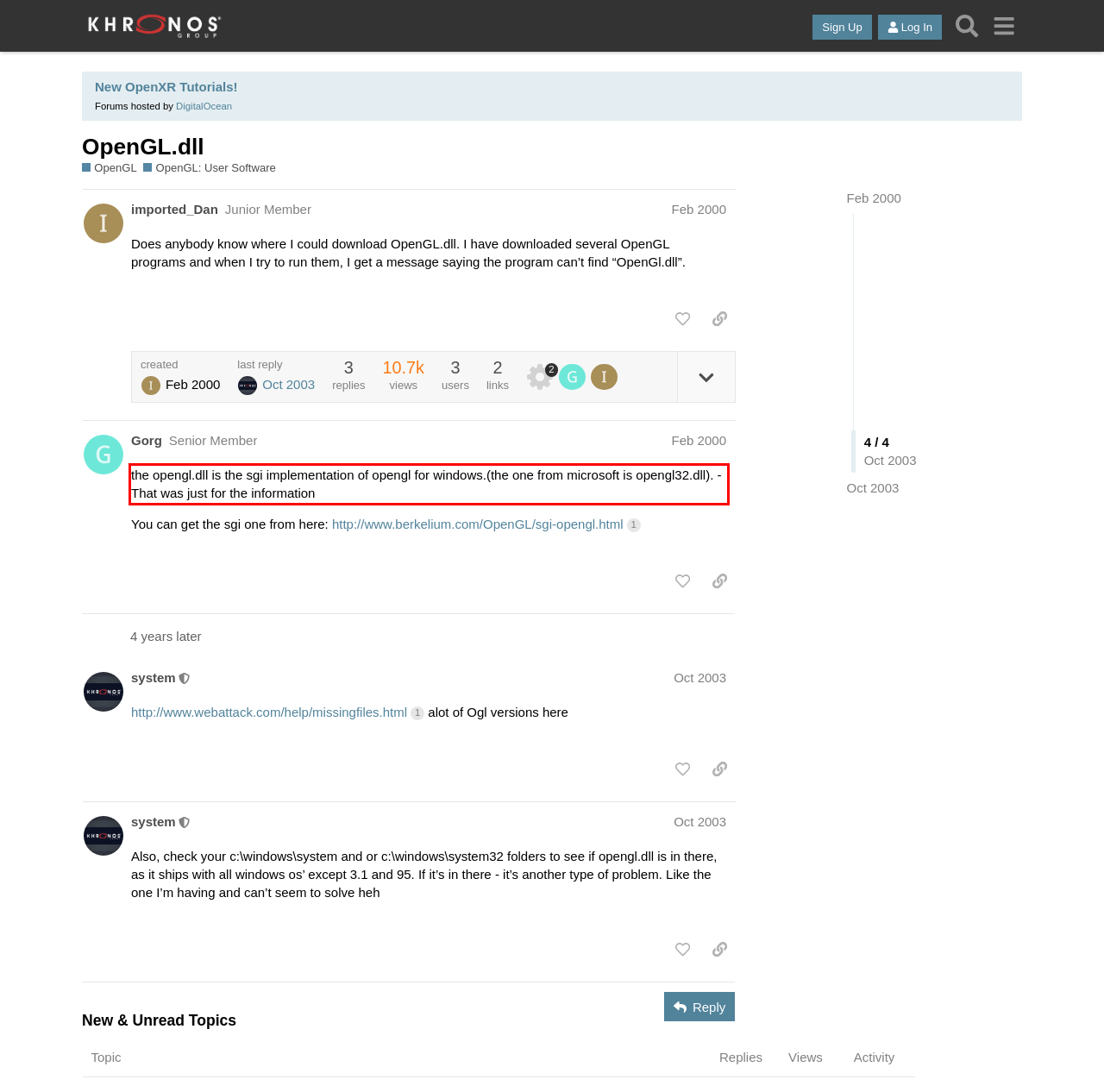Identify the red bounding box in the webpage screenshot and perform OCR to generate the text content enclosed.

the opengl.dll is the sgi implementation of opengl for windows.(the one from microsoft is opengl32.dll). -That was just for the information